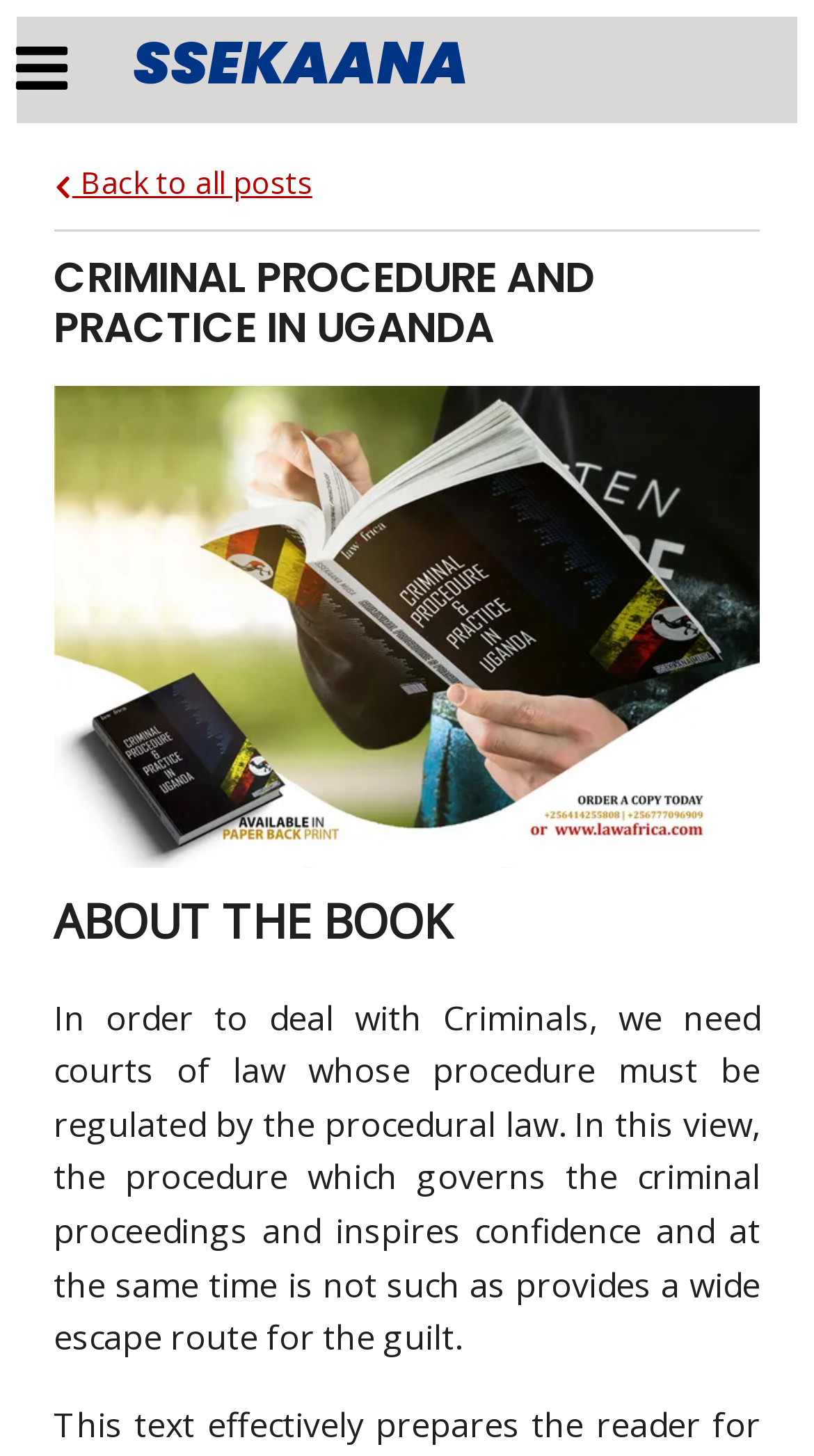What is the author's concern about the procedure?
Please provide a comprehensive answer based on the information in the image.

The question is asking about the author's concern about the procedure. From the static text '...and at the same time is not such as provides a wide escape route for the guilt.', we can infer that the author is concerned that the procedure might provide a wide escape route for the guilty.